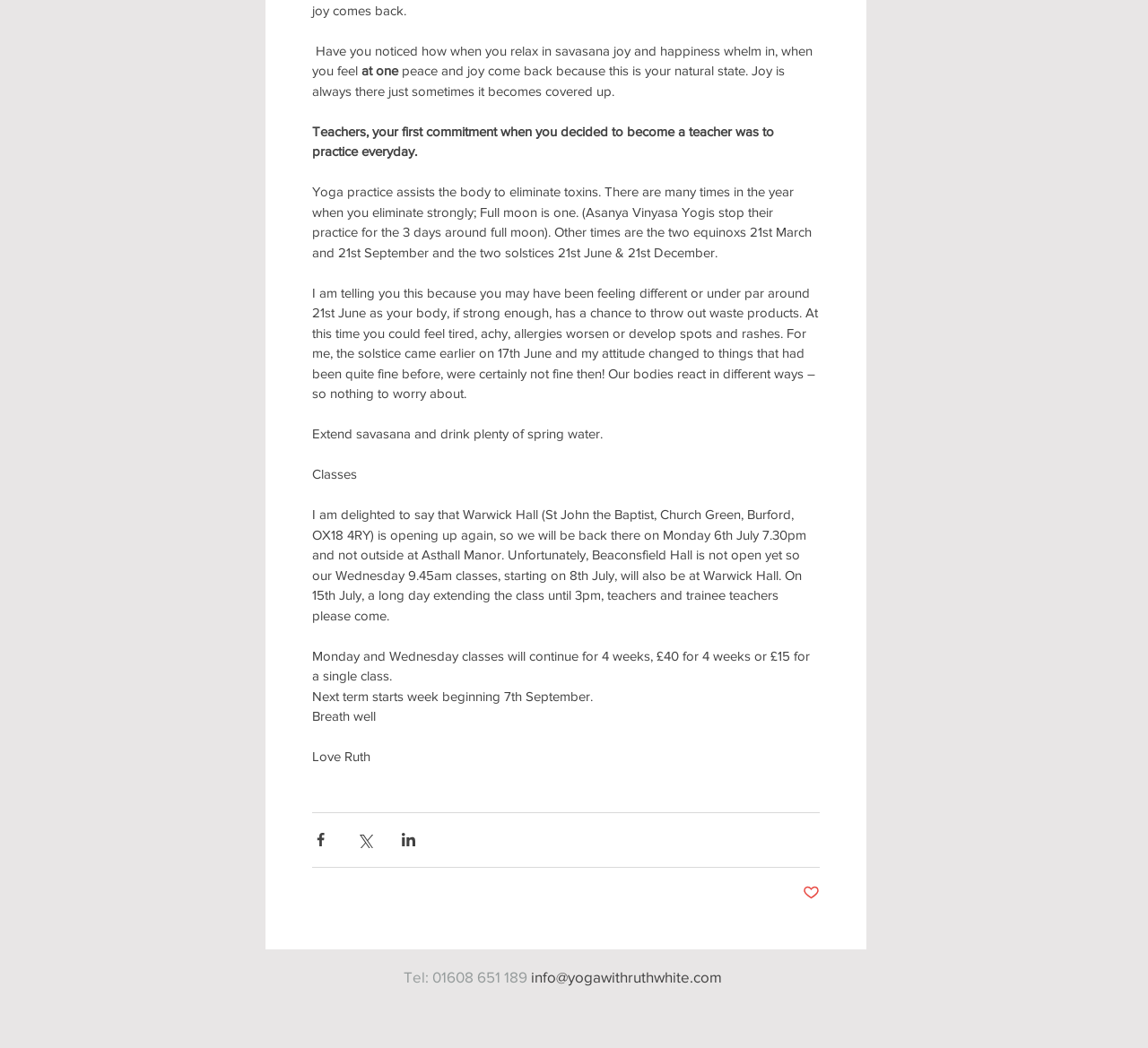Please provide a brief answer to the question using only one word or phrase: 
Where will the Monday classes be held?

Warwick Hall